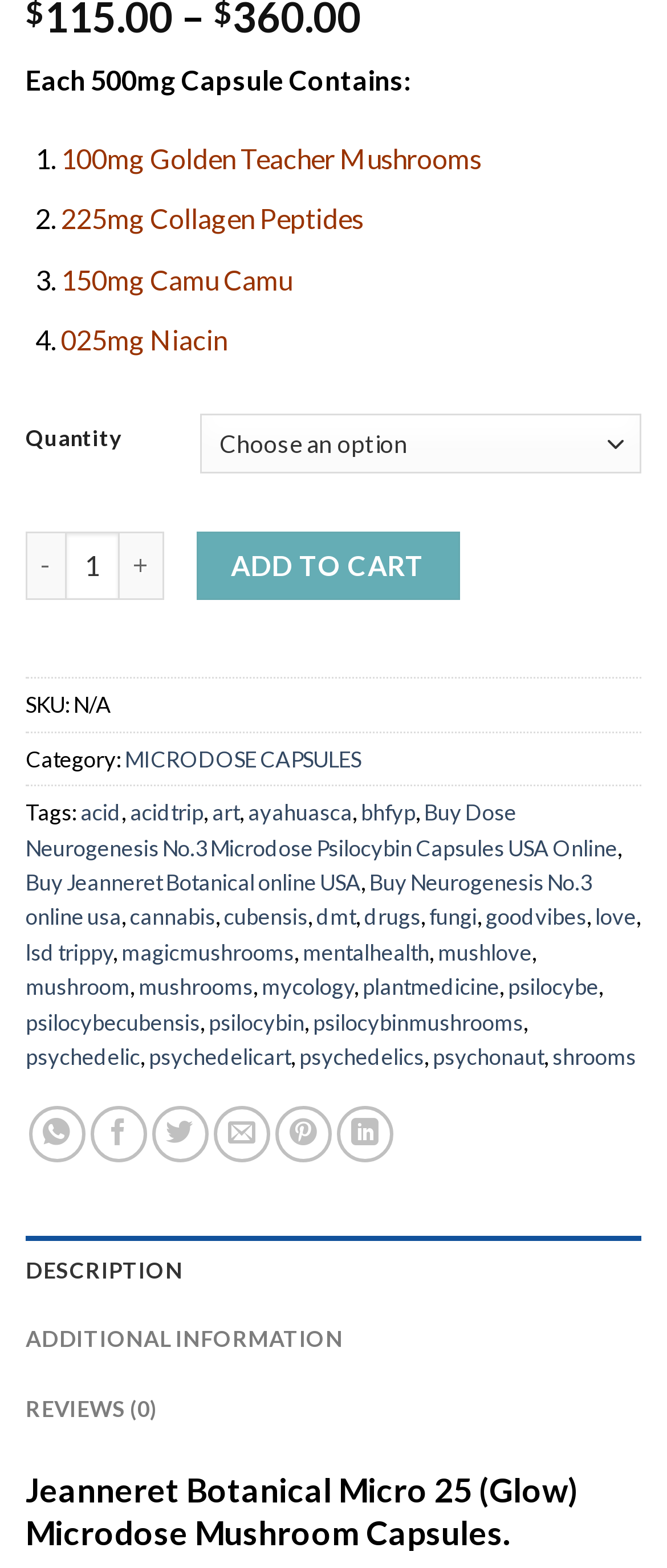Using the provided element description, identify the bounding box coordinates as (top-left x, top-left y, bottom-right x, bottom-right y). Ensure all values are between 0 and 1. Description: Reviews (0)

[0.038, 0.876, 0.962, 0.92]